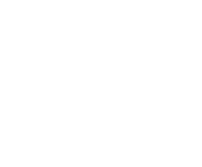What is the focus of the company's visual narrative?
Please utilize the information in the image to give a detailed response to the question.

The company's visual narrative, which includes the logo, is aimed at establishing the company's presence and credibility in the competitive landscape, suggesting that the company wants to convey a sense of trust and reliability to its clients and partners.